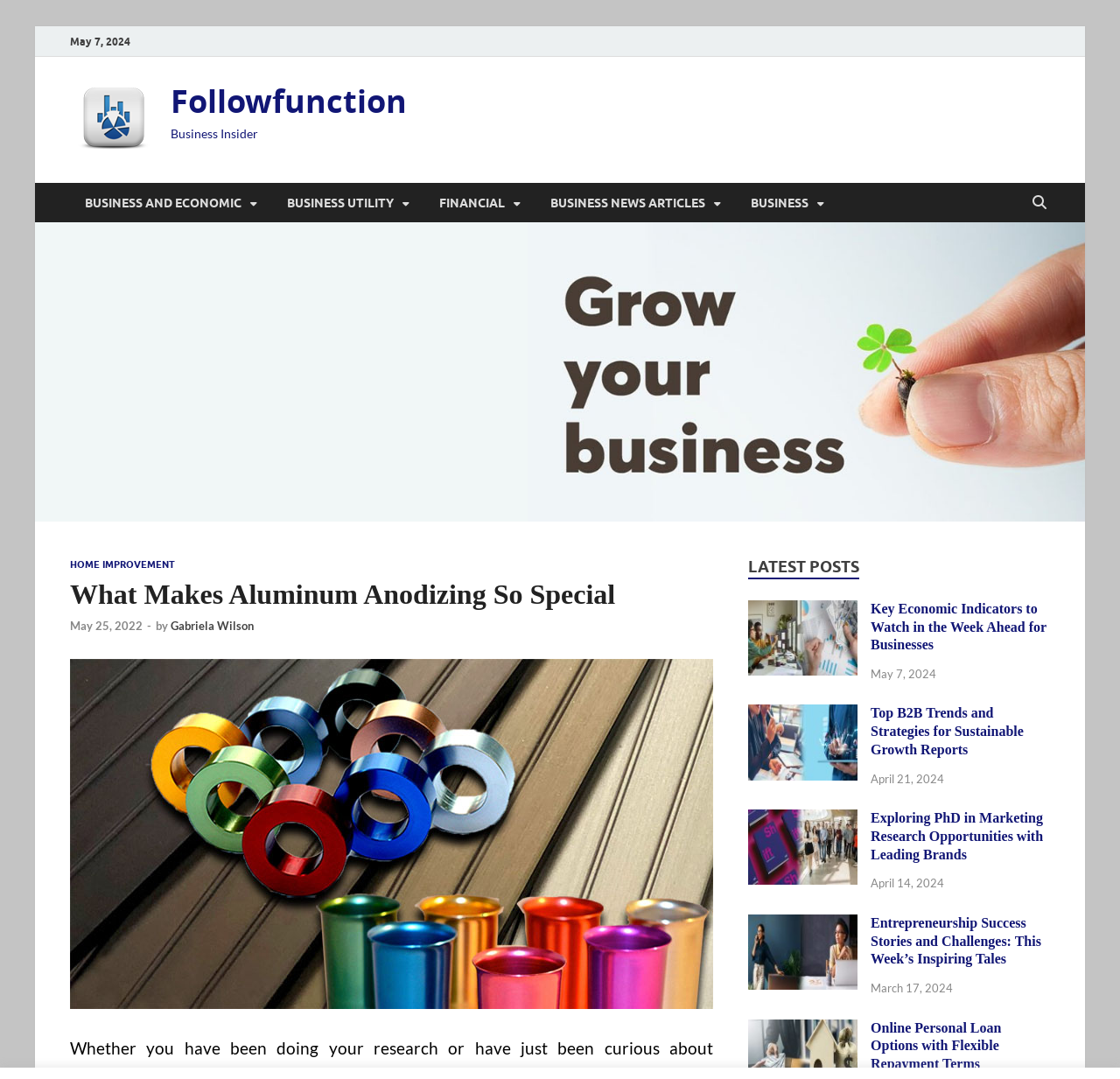Locate the bounding box for the described UI element: "Business Utility". Ensure the coordinates are four float numbers between 0 and 1, formatted as [left, top, right, bottom].

[0.243, 0.17, 0.379, 0.206]